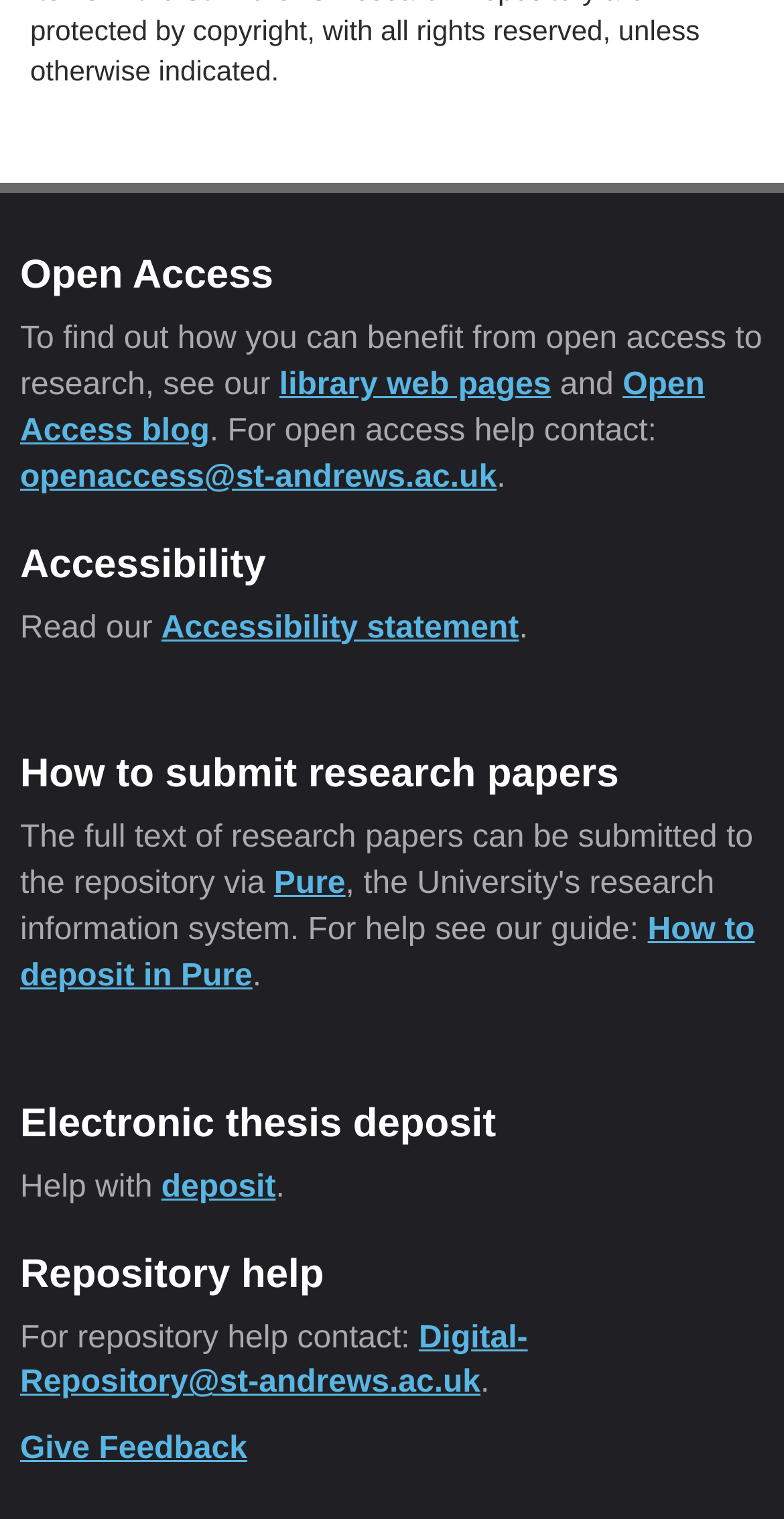Determine the bounding box coordinates of the region to click in order to accomplish the following instruction: "go to home page". Provide the coordinates as four float numbers between 0 and 1, specifically [left, top, right, bottom].

None